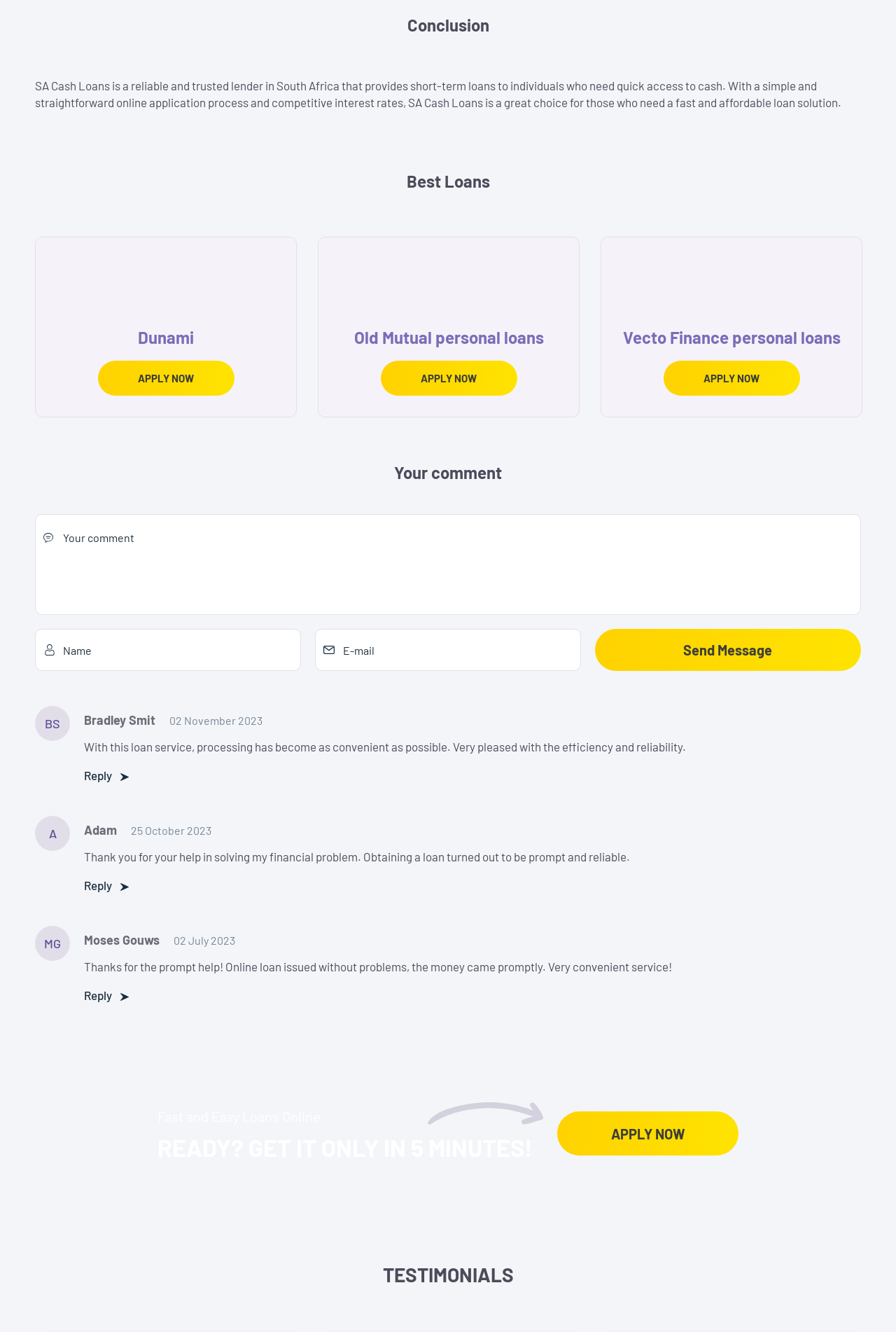Answer the question below with a single word or a brief phrase: 
What is the purpose of the 'Send Message' button?

To send a comment